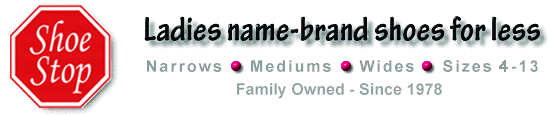Please answer the following question using a single word or phrase: 
What is the color of the text 'Shoe Stop'?

White